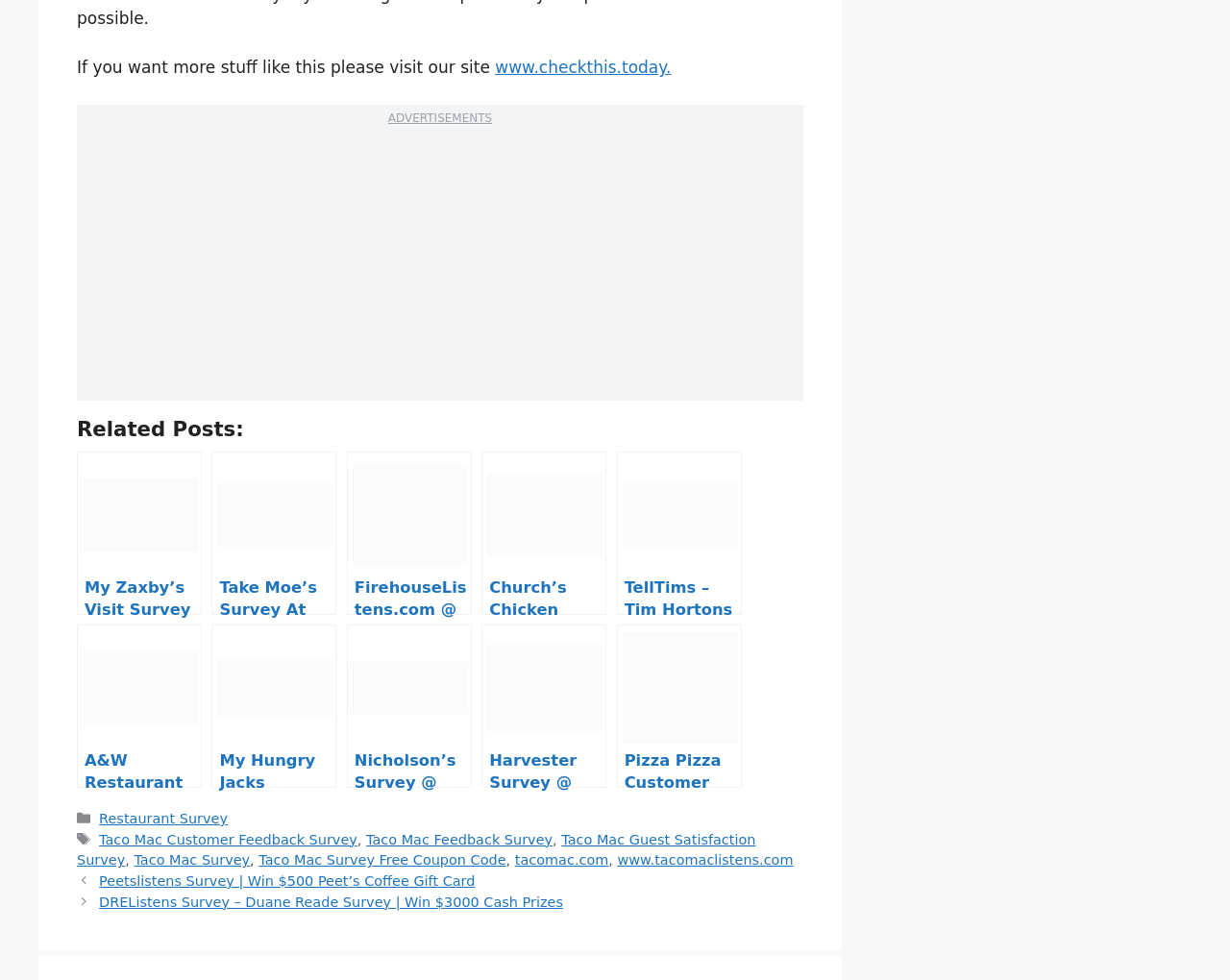Please determine the bounding box coordinates of the section I need to click to accomplish this instruction: "check the Restaurant Survey category".

[0.081, 0.827, 0.185, 0.843]